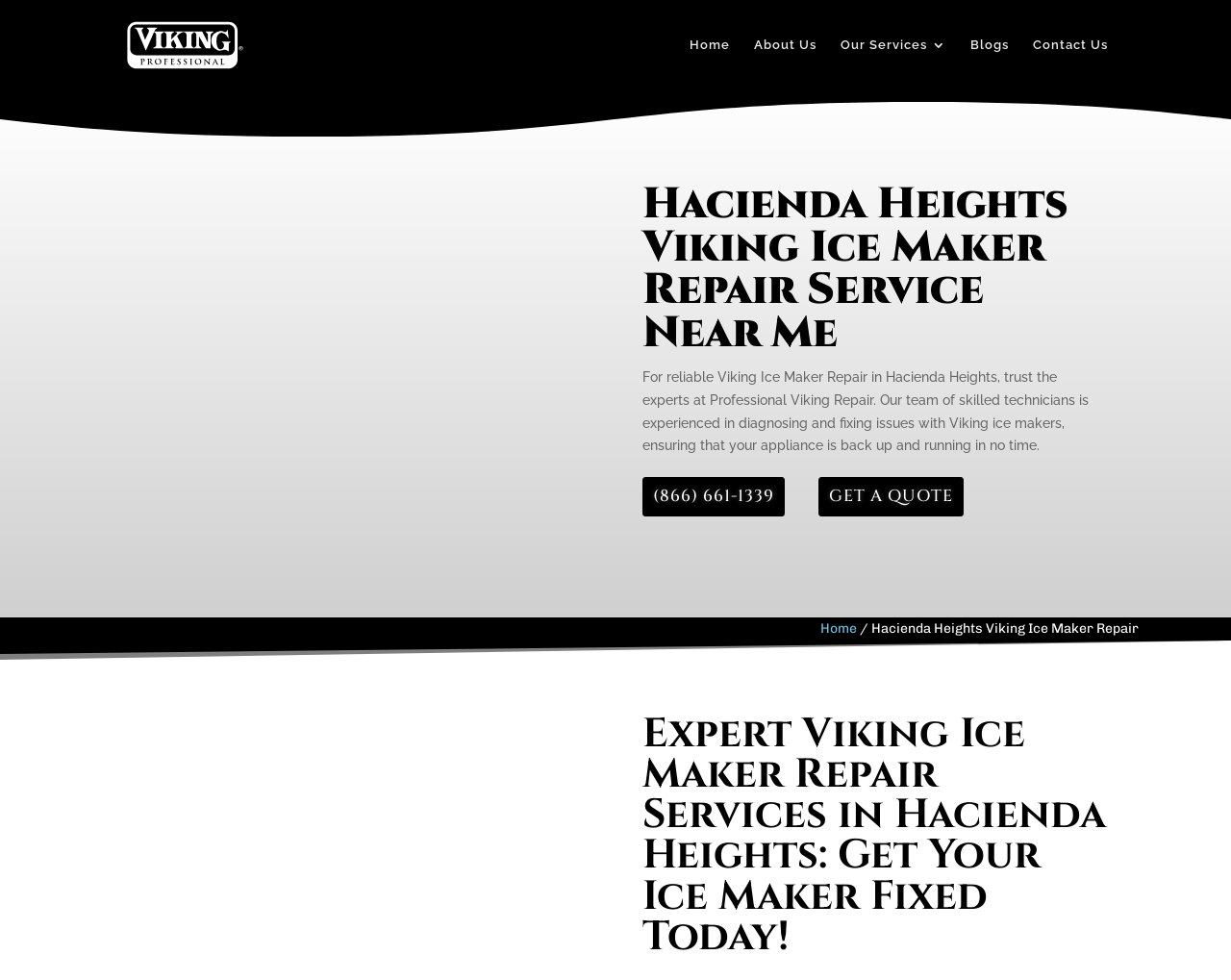Can you specify the bounding box coordinates of the area that needs to be clicked to fulfill the following instruction: "Check out Recent Posts"?

None